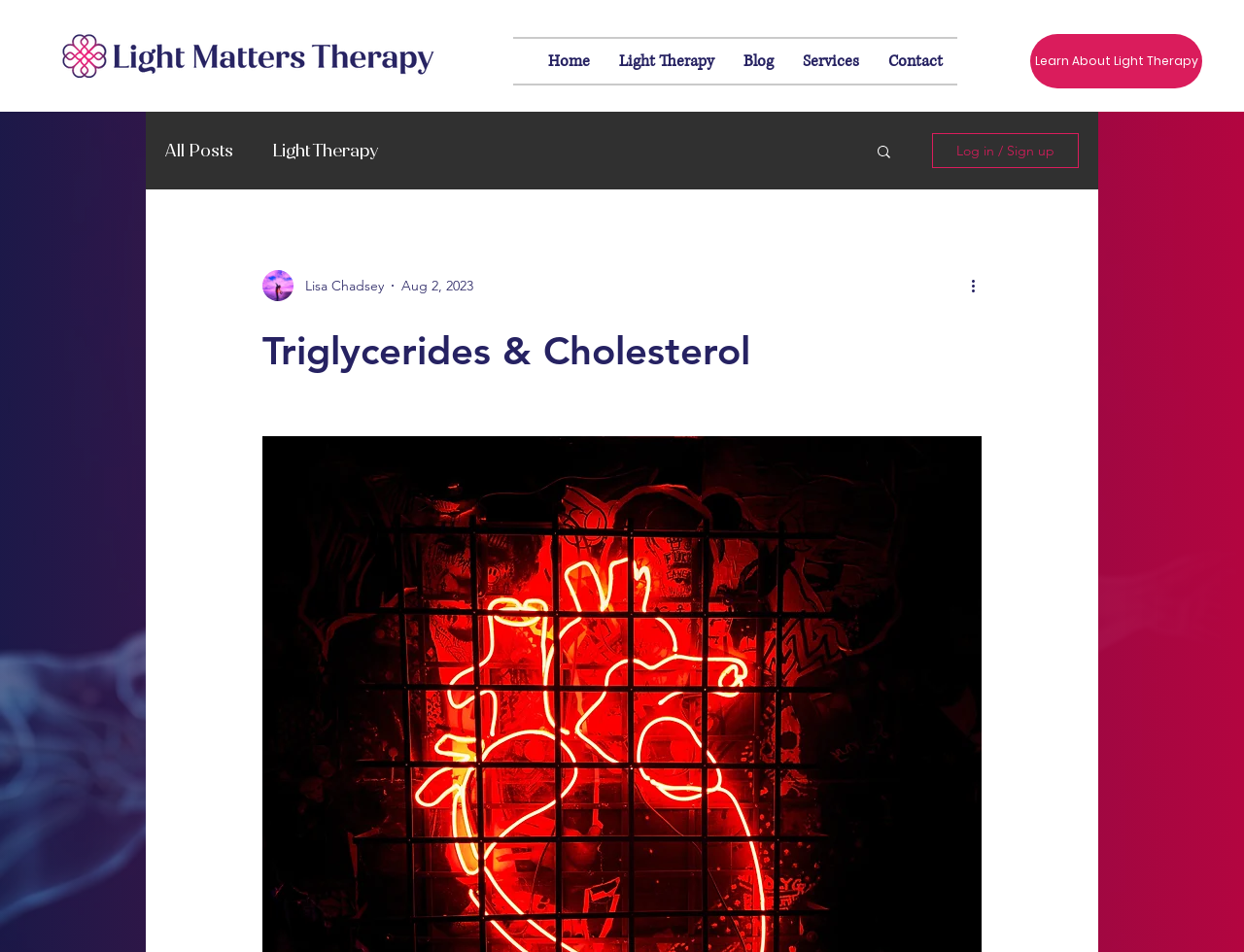Find the bounding box coordinates for the area you need to click to carry out the instruction: "Click the Light Therapy link". The coordinates should be four float numbers between 0 and 1, indicated as [left, top, right, bottom].

[0.828, 0.036, 0.966, 0.093]